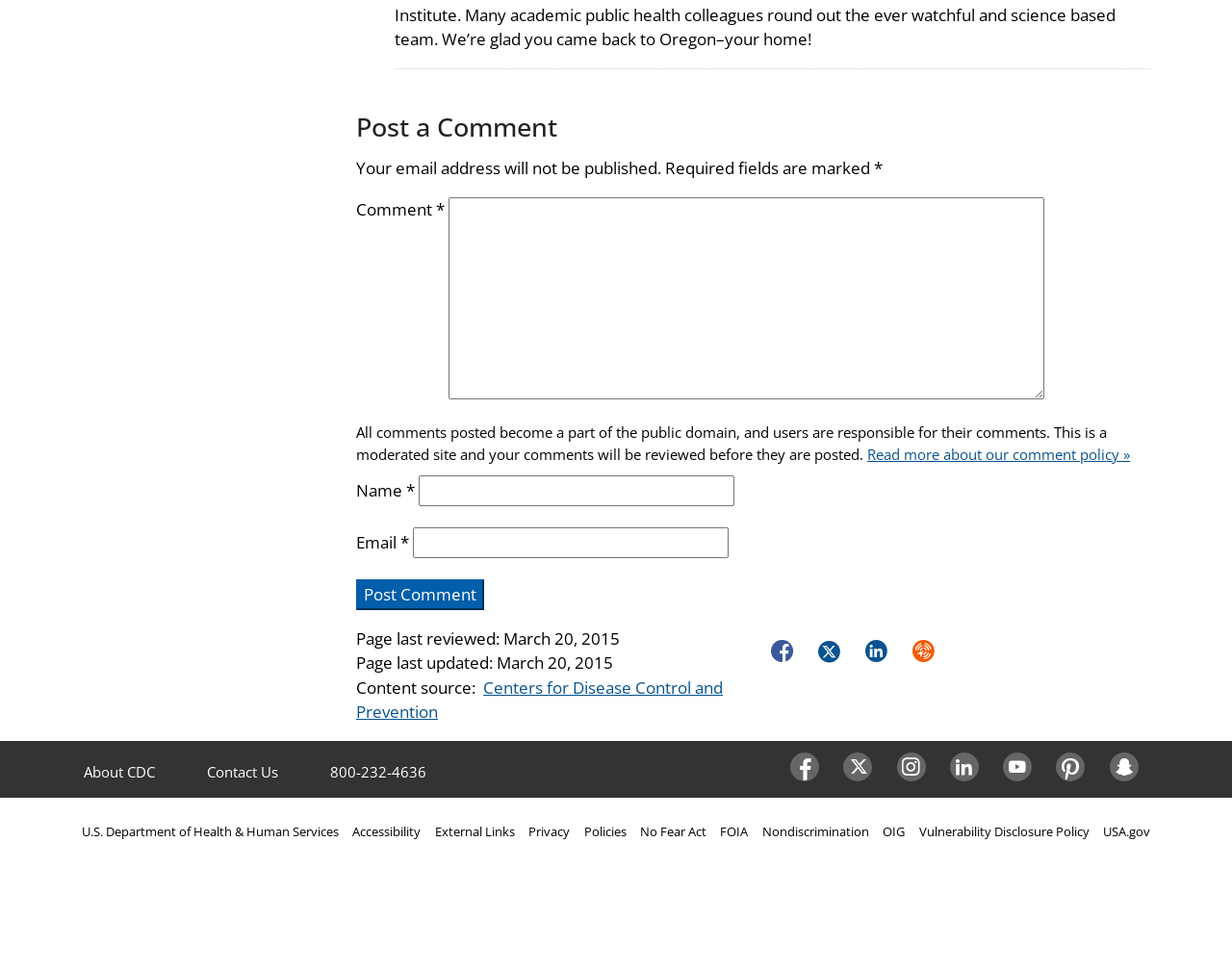Provide a short answer using a single word or phrase for the following question: 
What is the date of the last review of this webpage?

March 20, 2015